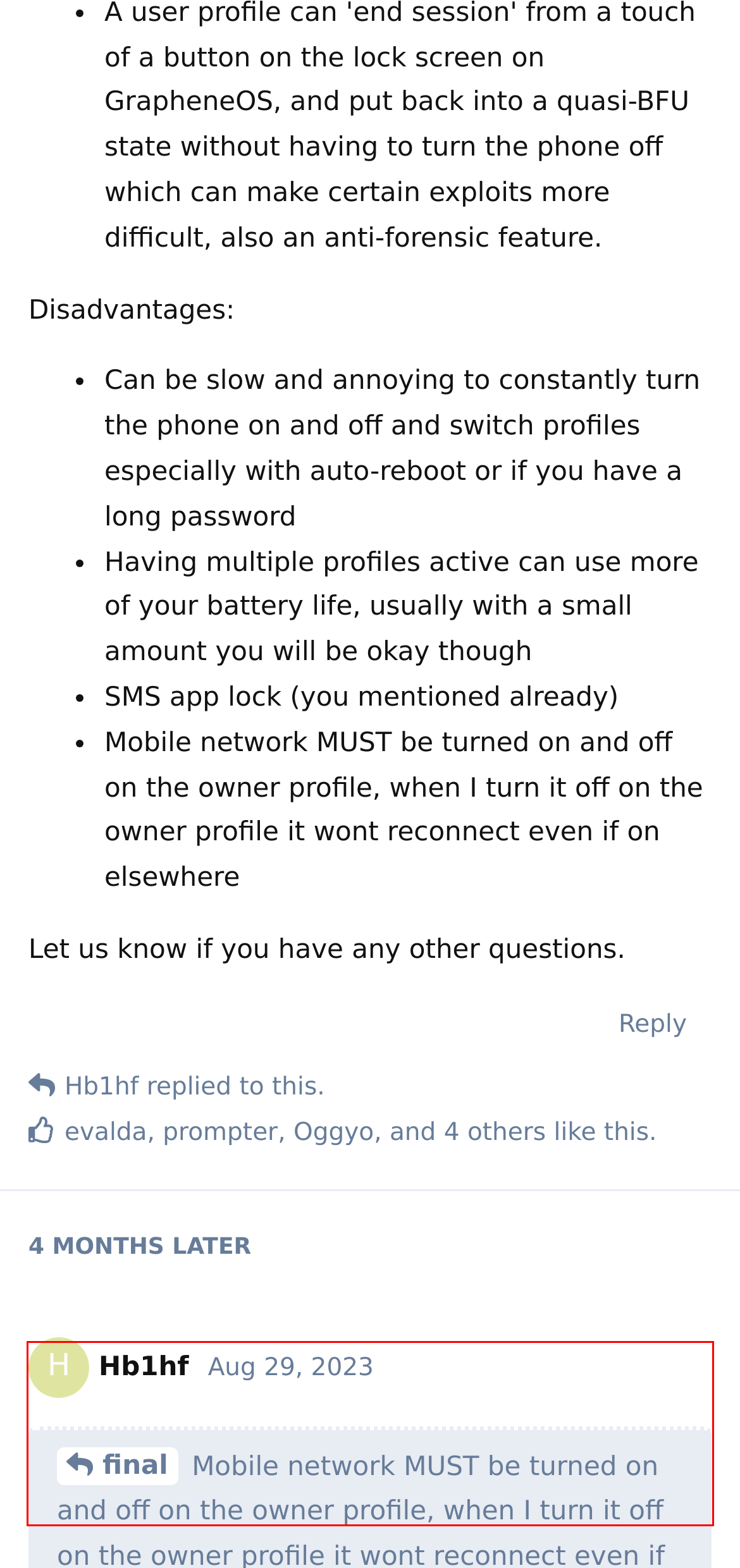Please extract the text content from the UI element enclosed by the red rectangle in the screenshot.

Termux won't work and the few owner connections that are global (check faq) need their own separate VPN connection in owner, as VPN is profile-specific.